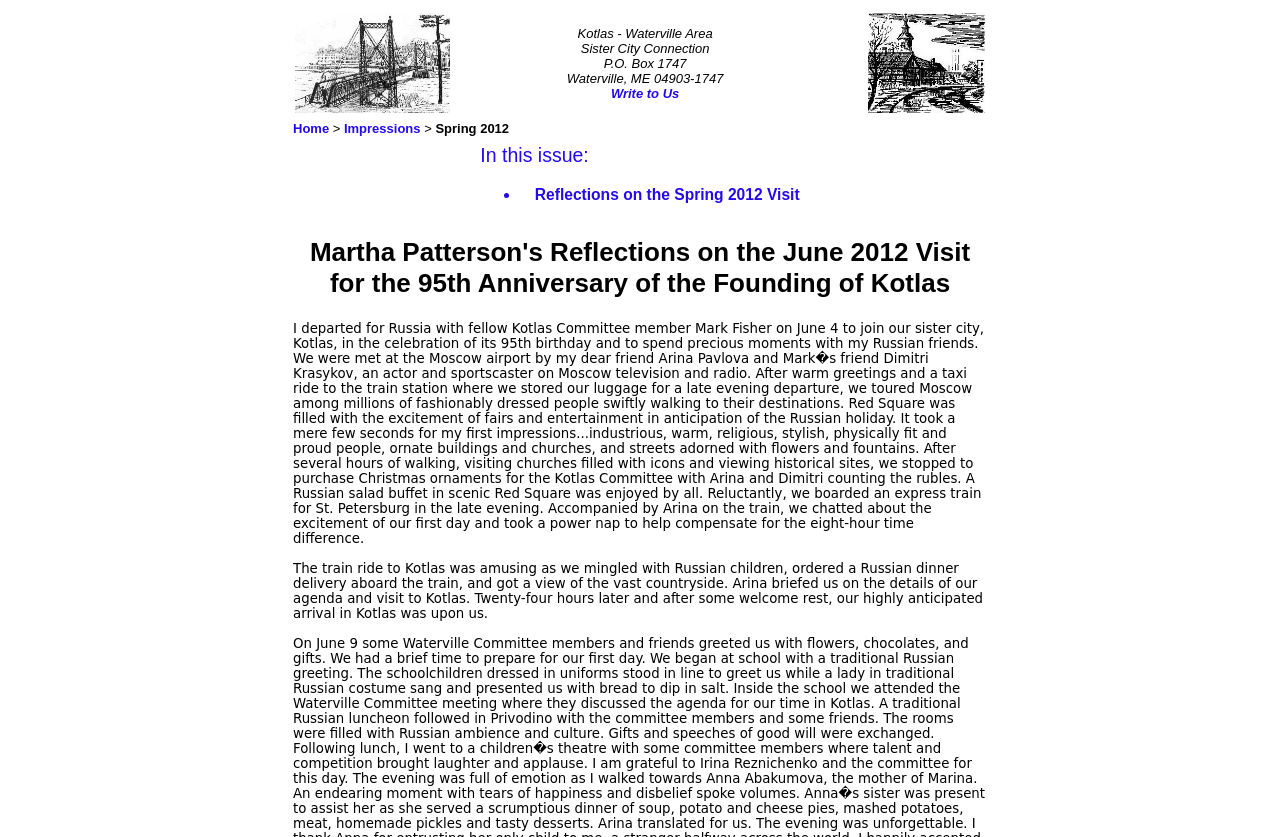Generate a comprehensive description of the webpage content.

The webpage is about the impressions of Kotlas Spring 2012, with a focus on the Waterville Area Delegation's participation in the American Sampler in Kotlas. 

At the top, there is a table with three cells, each containing an image and a brief description. The first cell has an image of the "Two Cent Bridge" on the left, the second cell has a description of the Kotlas-Waterville Area Sister City Connection, including an address and a "Write to Us" link, and the third cell has an image of a "Street in Kotlas" on the right.

Below this table, there is a navigation menu with links to "Home" and "Impressions", followed by a breadcrumb trail indicating the current page is "Spring 2012" under "Impressions".

Further down, there is another table with a single cell containing a brief summary of the current issue, which is about reflections on the Spring 2012 visit. This summary is marked with a bullet point and includes a link to "Reflections on the Spring 2012 Visit". 

Below this, there is a heading that reads "Martha Patterson's Reflections on the June 2012 Visit for the 95th Anniversary of the Founding of Kotlas", which suggests that the main content of the page is an article or reflection by Martha Patterson about her visit to Kotlas.